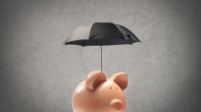What is the background color of the image?
Provide a fully detailed and comprehensive answer to the question.

The background of the image is a textured gray, which adds depth to the scene and helps to focus the viewer's attention on the piggy bank and umbrella, emphasizing the themes of fiscal responsibility and economic prudence.